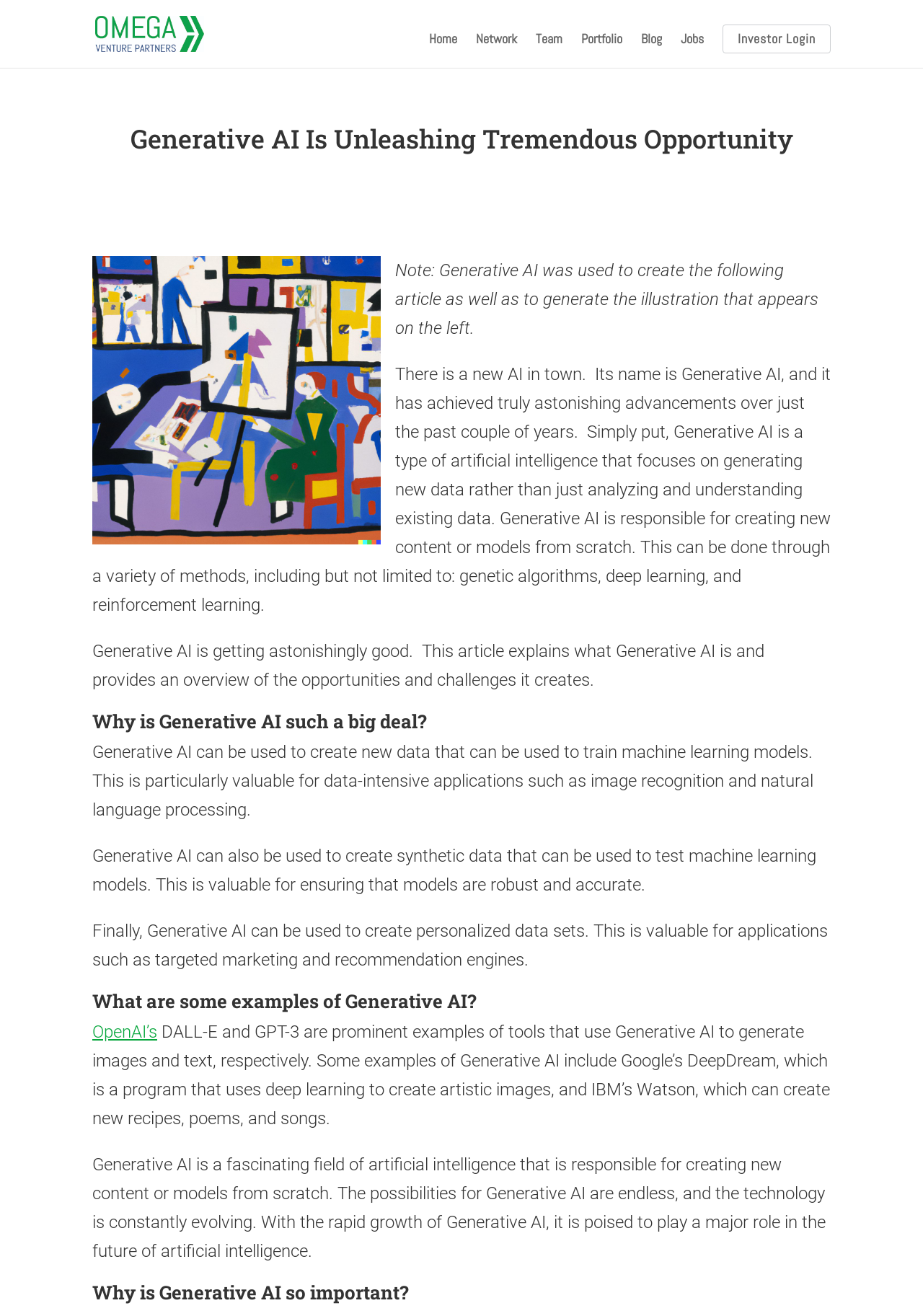Answer the following in one word or a short phrase: 
How many main navigation links are there?

7